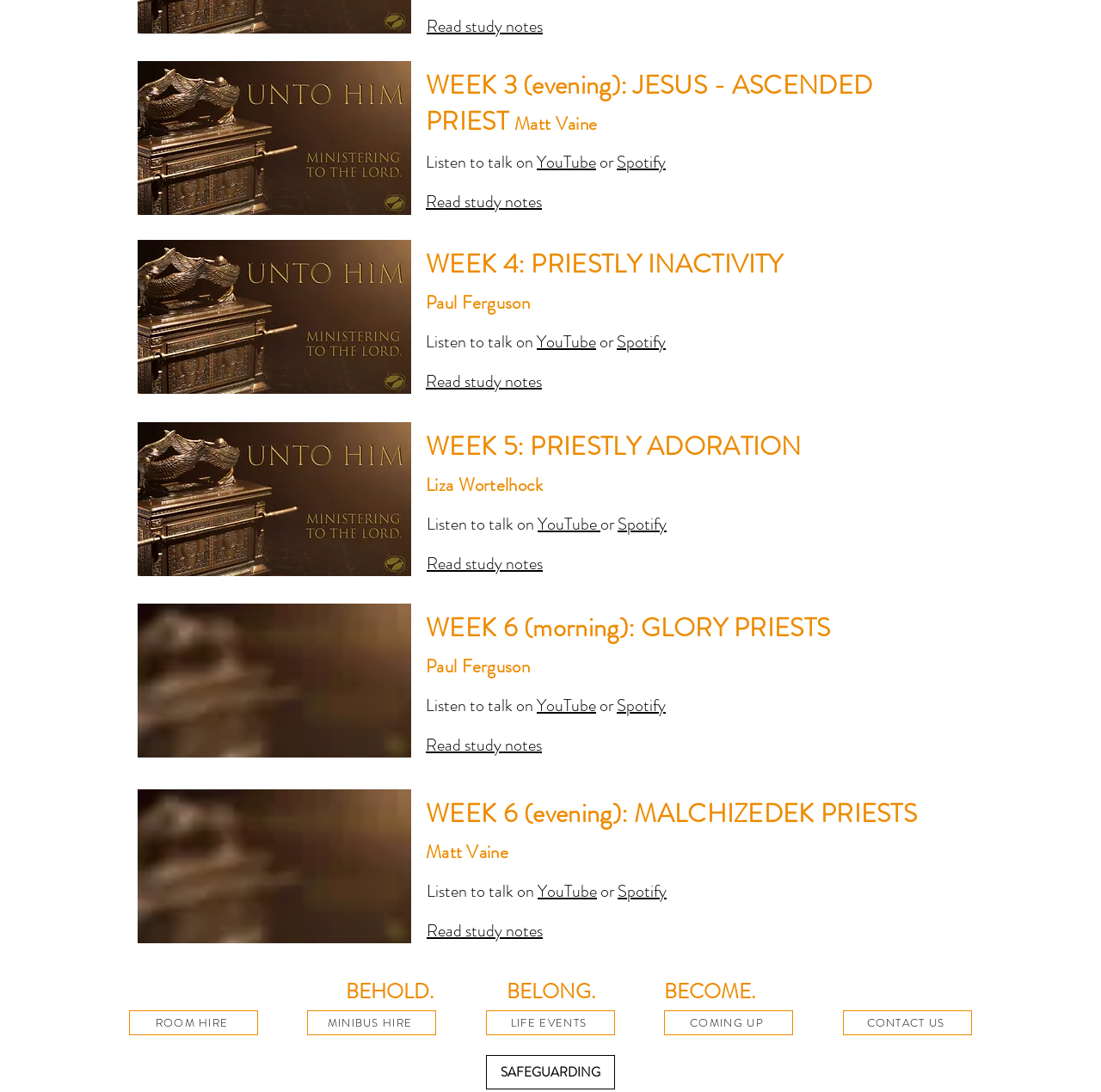Provide the bounding box coordinates of the section that needs to be clicked to accomplish the following instruction: "View the study notes for WEEK 3 (evening)."

[0.387, 0.174, 0.492, 0.194]